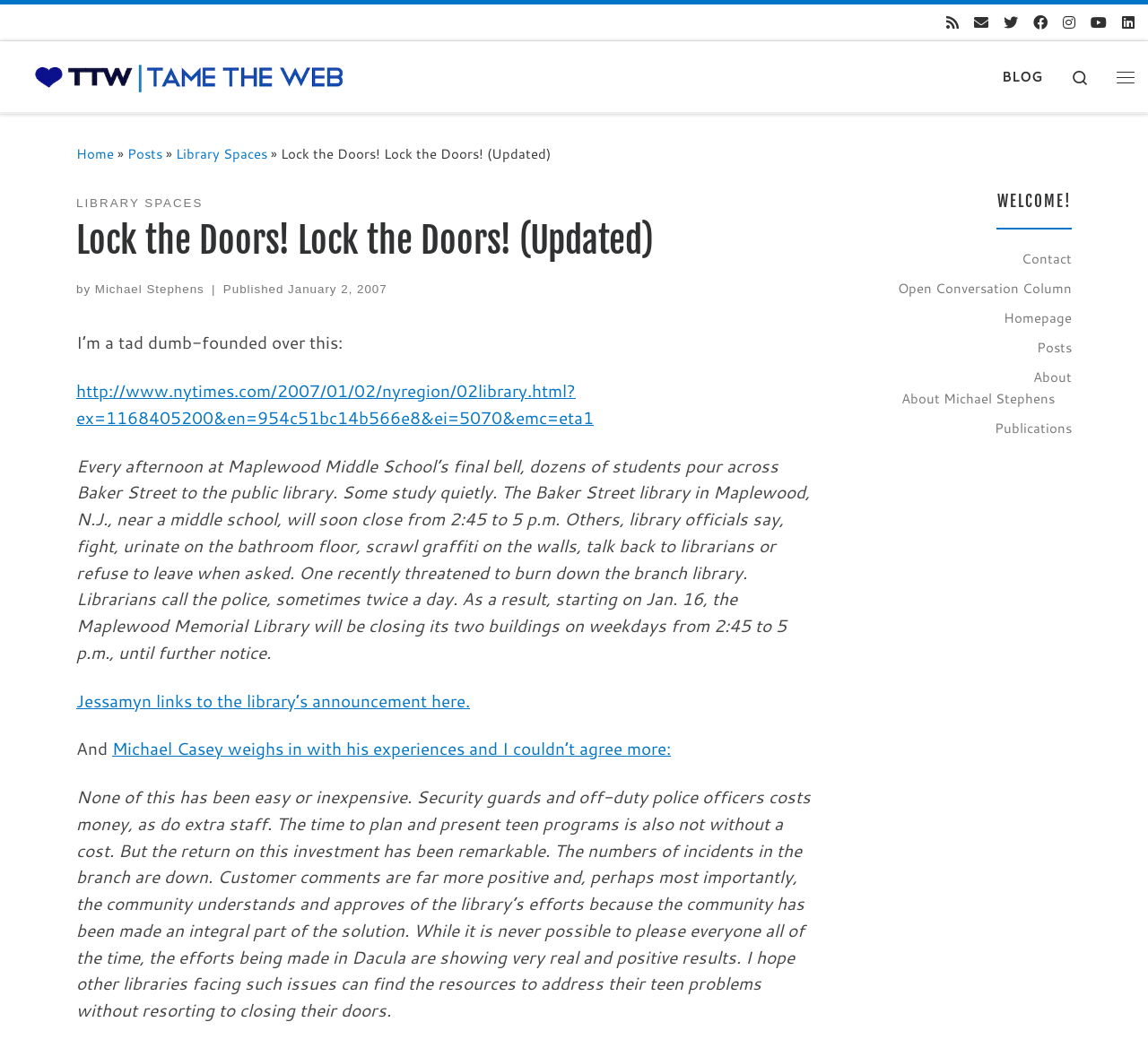What is the name of the middle school mentioned in the article?
Analyze the image and deliver a detailed answer to the question.

The article mentions Maplewood Middle School as the school whose students pour across Baker Street to the public library after the final bell.